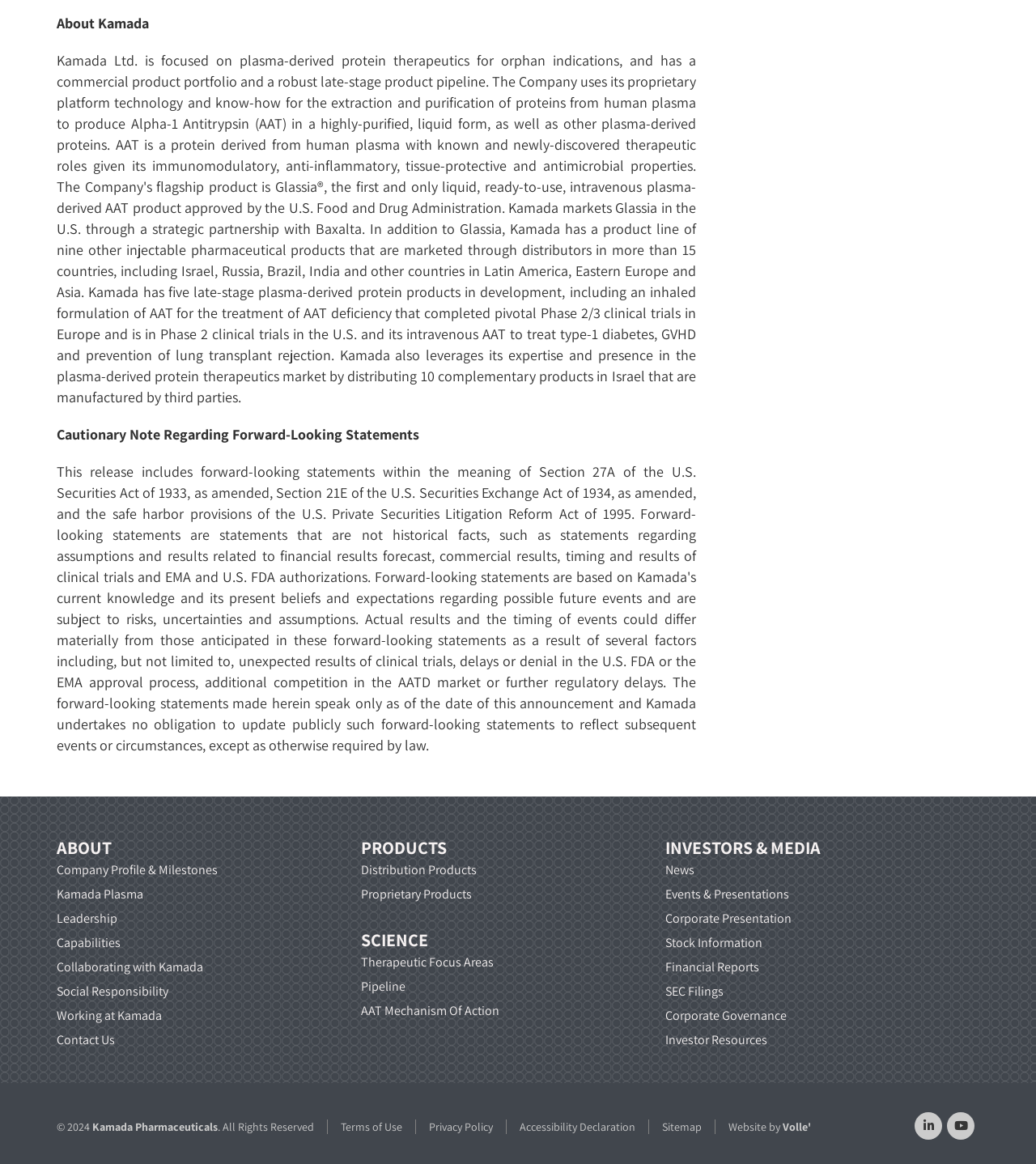Identify the bounding box coordinates for the UI element described as follows: "Financial Reports". Ensure the coordinates are four float numbers between 0 and 1, formatted as [left, top, right, bottom].

[0.642, 0.823, 0.733, 0.838]